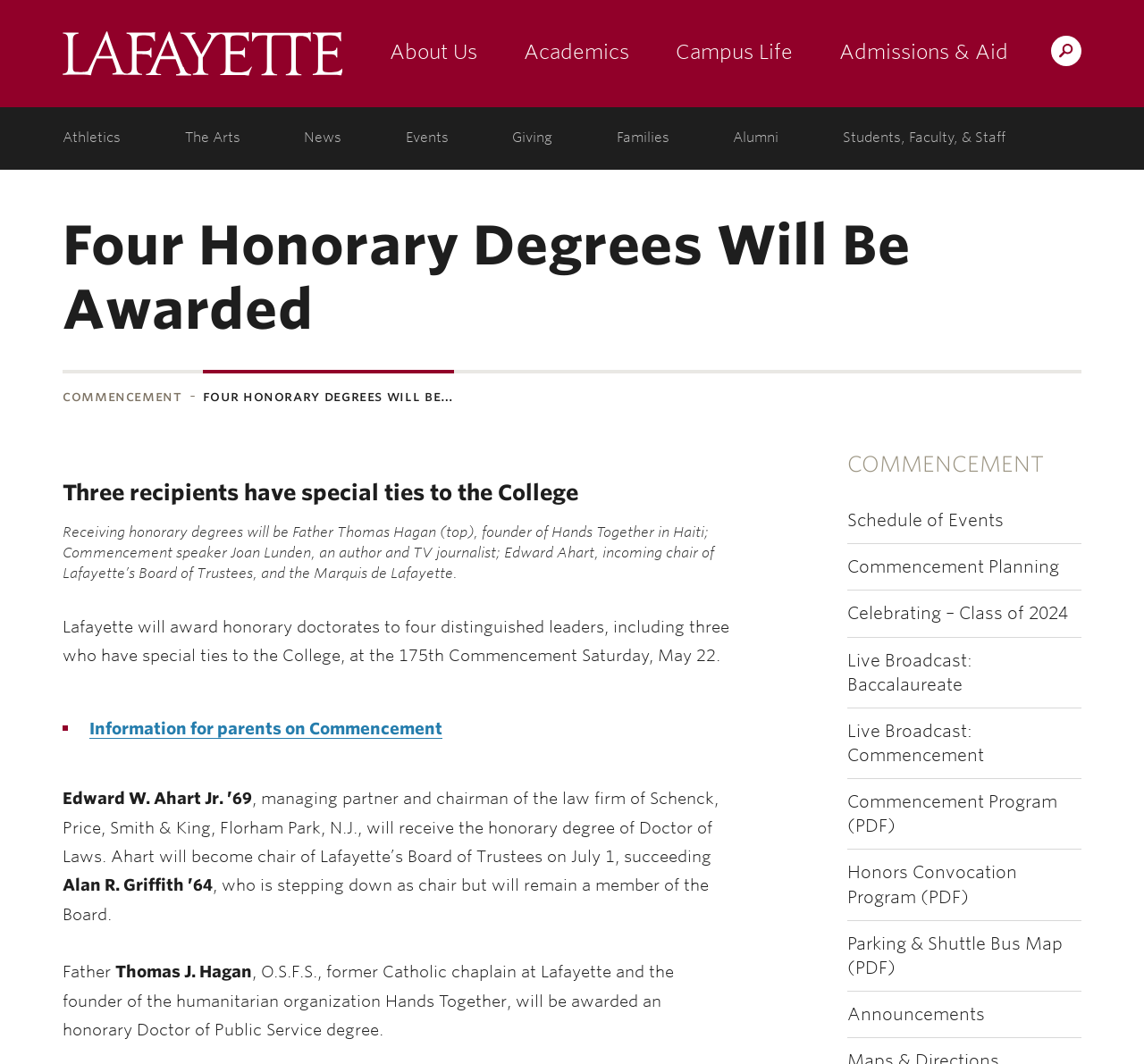Locate the bounding box coordinates of the clickable region necessary to complete the following instruction: "Click on 'Email: sales@vergentpower.com'". Provide the coordinates in the format of four float numbers between 0 and 1, i.e., [left, top, right, bottom].

None